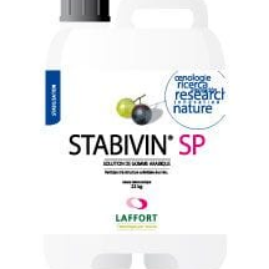Provide your answer in a single word or phrase: 
What is the material of the container?

Plastic